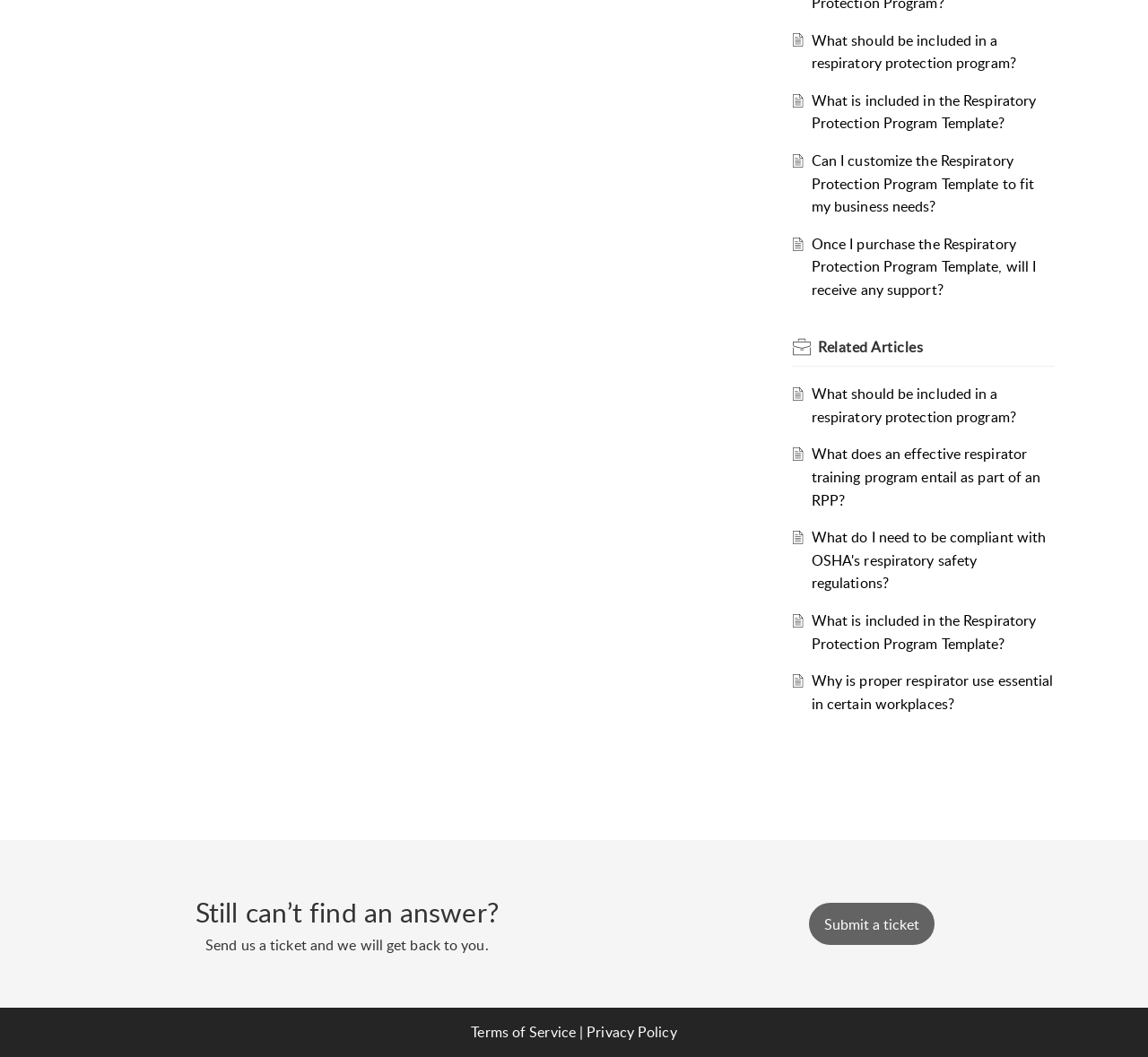Using the element description Submit a ticket, predict the bounding box coordinates for the UI element. Provide the coordinates in (top-left x, top-left y, bottom-right x, bottom-right y) format with values ranging from 0 to 1.

[0.705, 0.865, 0.814, 0.883]